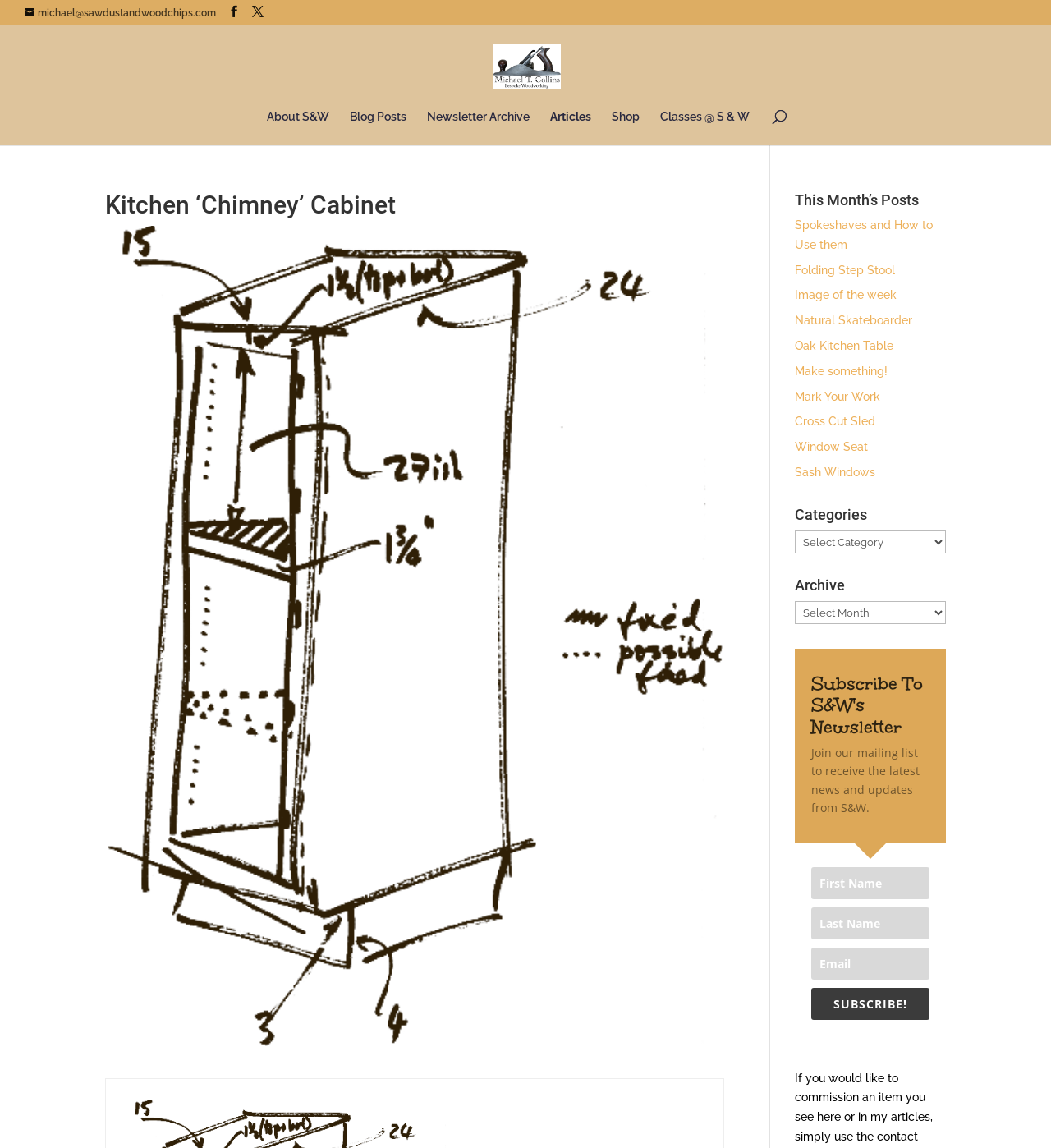Please determine the bounding box coordinates of the area that needs to be clicked to complete this task: 'go to home page'. The coordinates must be four float numbers between 0 and 1, formatted as [left, top, right, bottom].

None